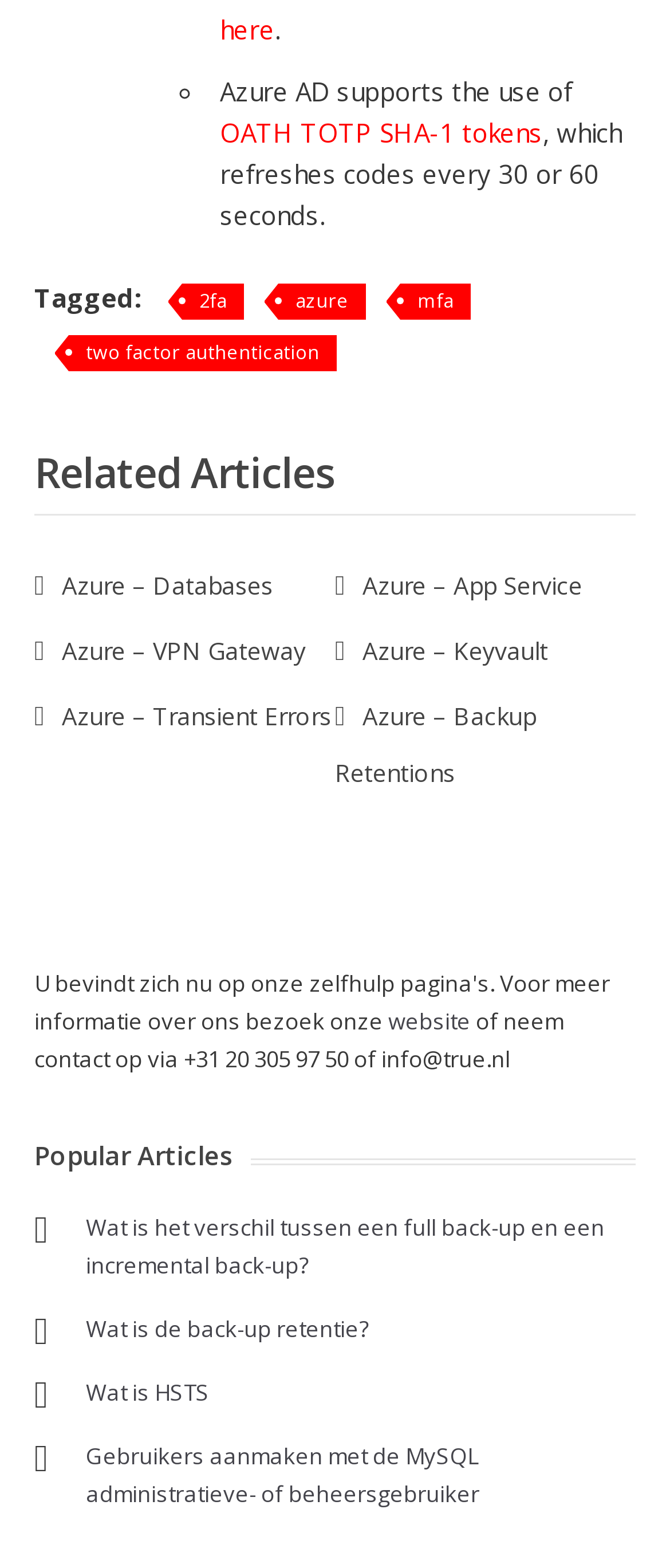Give a one-word or one-phrase response to the question: 
How can you contact the website owner?

via +31 20 305 97 50 or info@true.nl